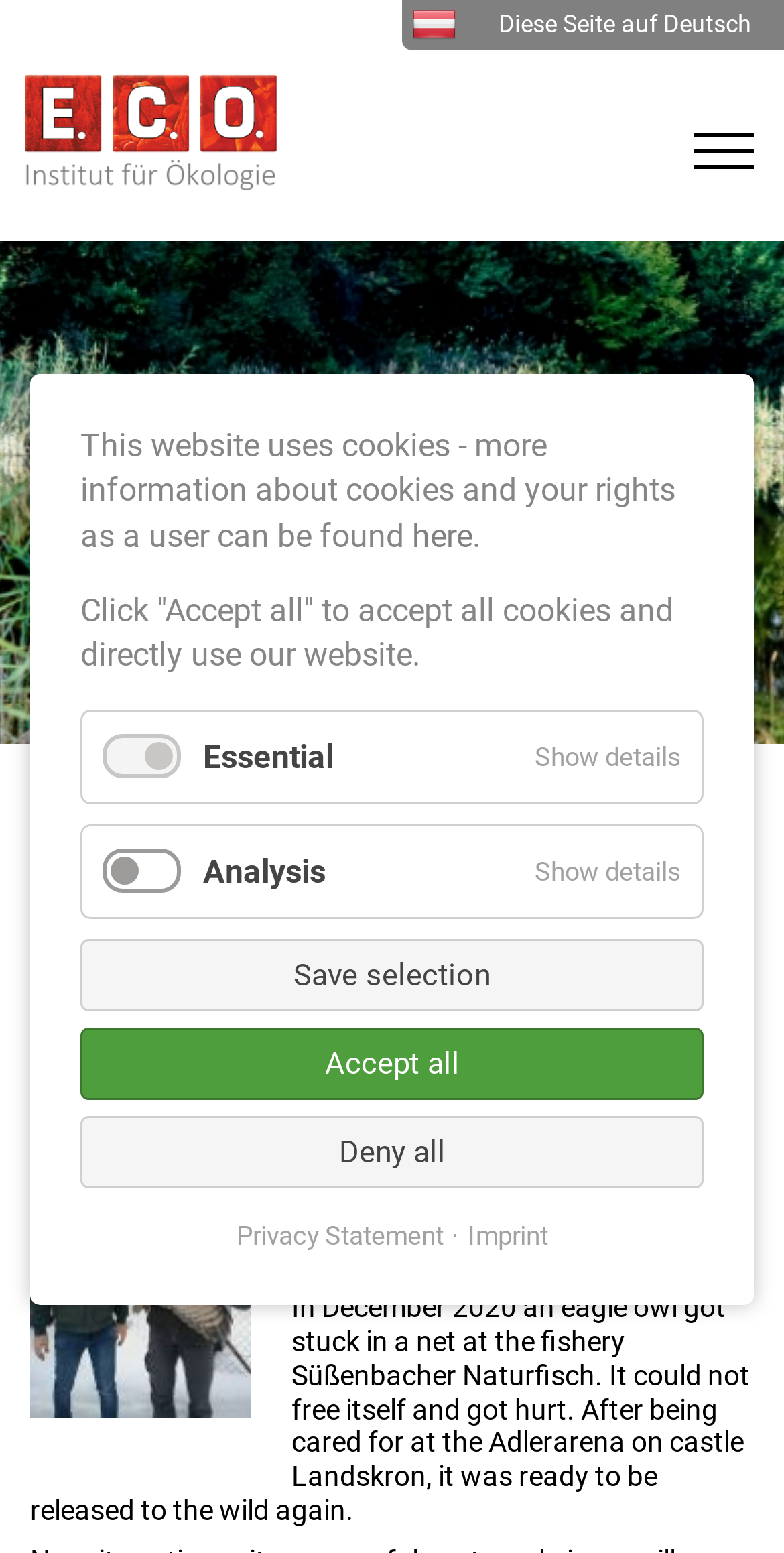Please provide a brief answer to the question using only one word or phrase: 
What is the name of the eagle owl?

Fridolin